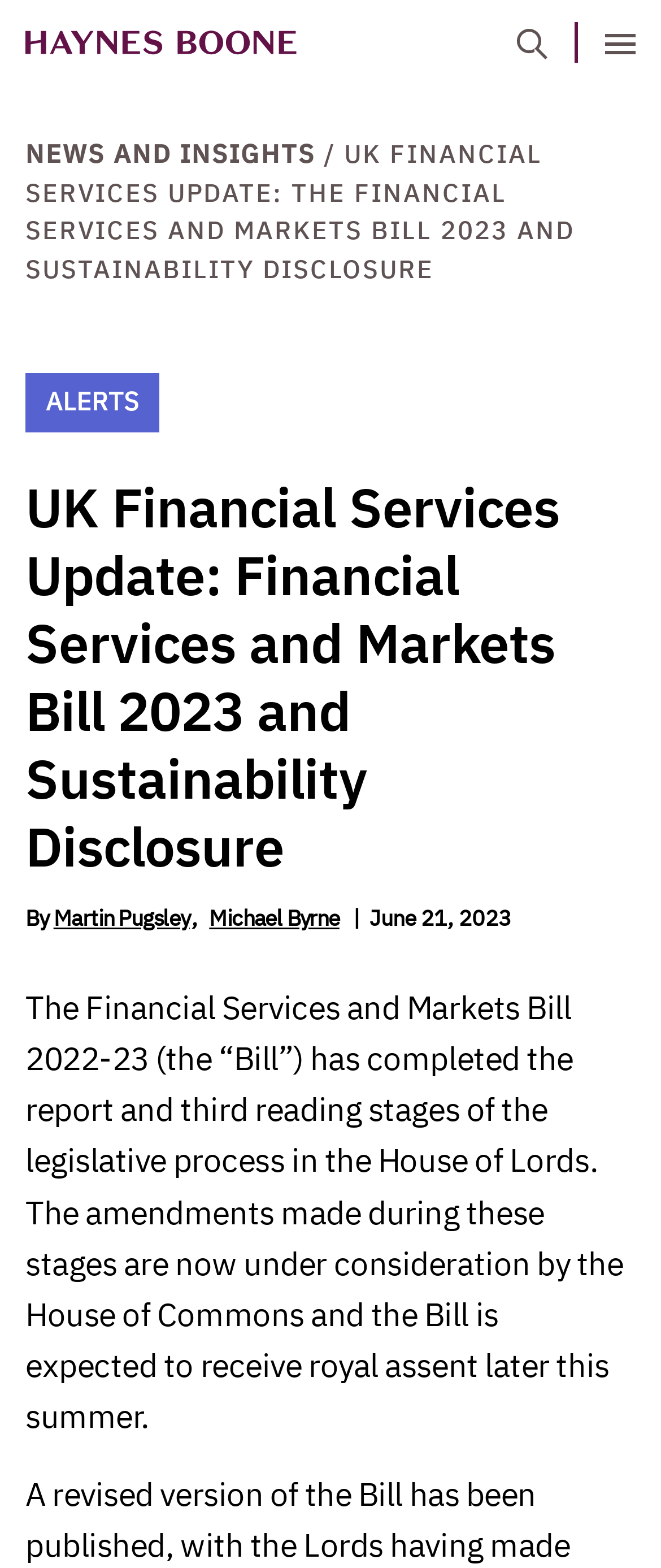Generate the main heading text from the webpage.

UK Financial Services Update: Financial Services and Markets Bill 2023 and Sustainability Disclosure